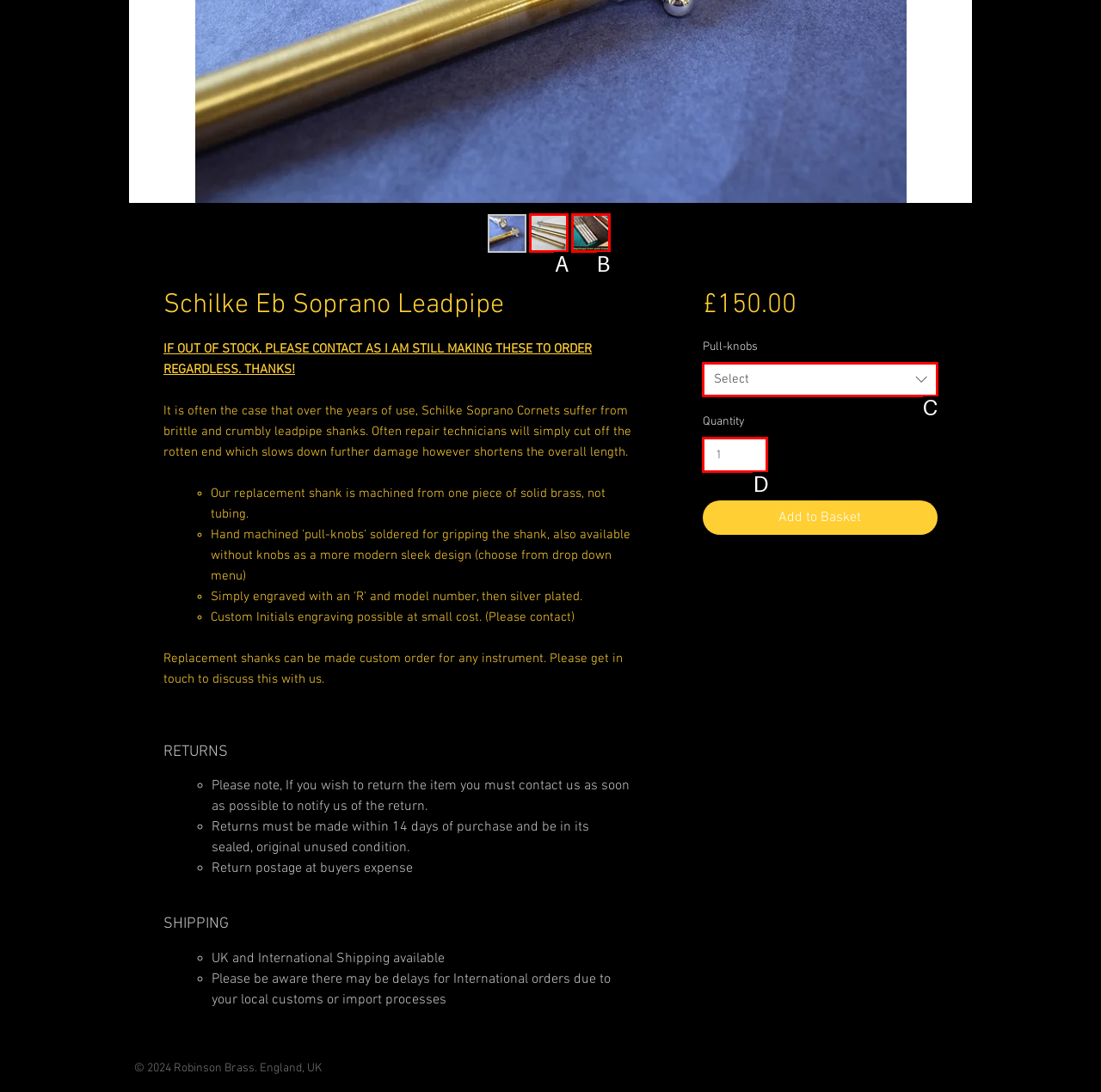From the description: Select, select the HTML element that fits best. Reply with the letter of the appropriate option.

C